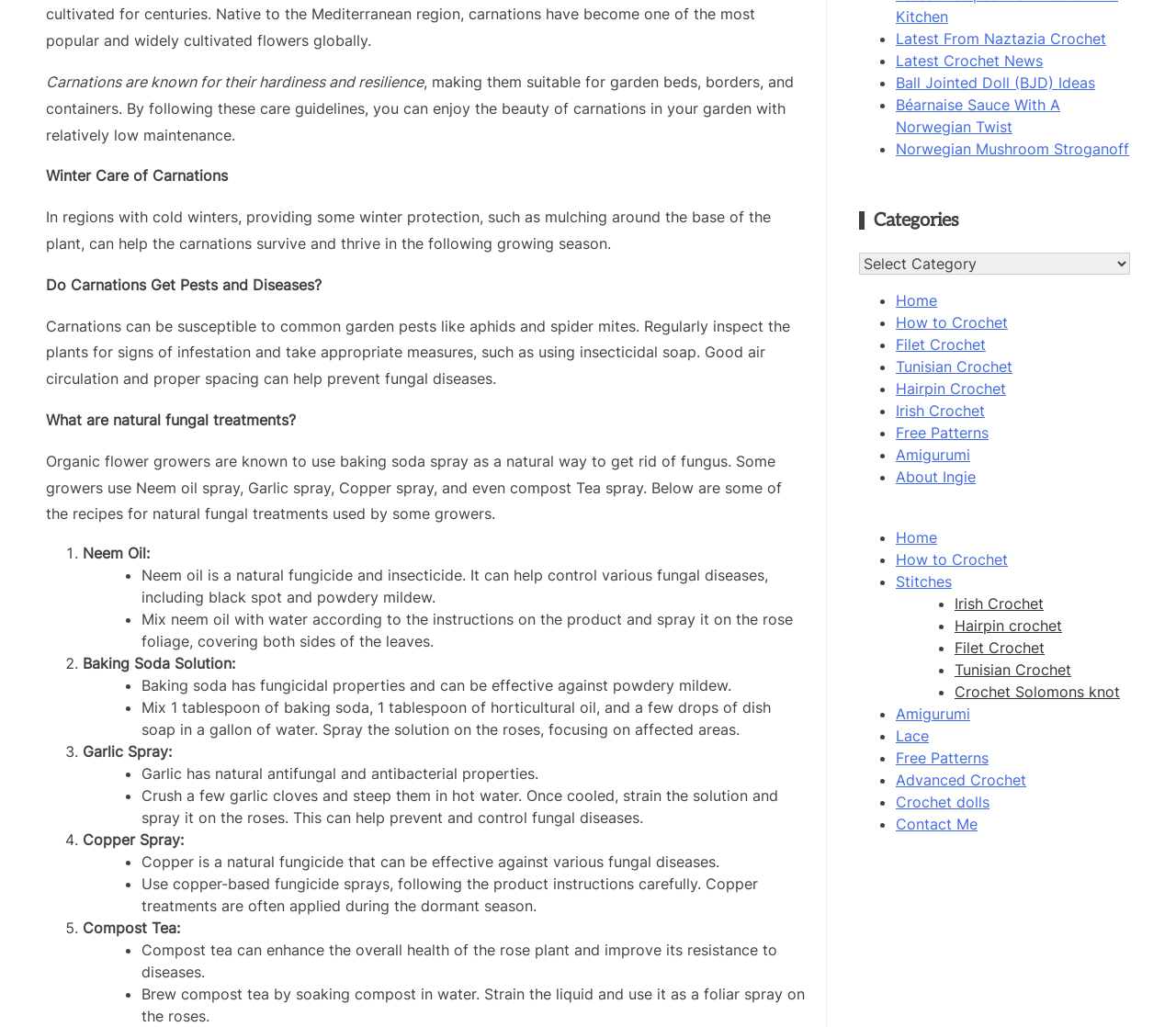Using details from the image, please answer the following question comprehensively:
What is the benefit of good air circulation for carnation plants?

The webpage suggests that good air circulation can help prevent fungal diseases in carnation plants, which is an important aspect of their care.